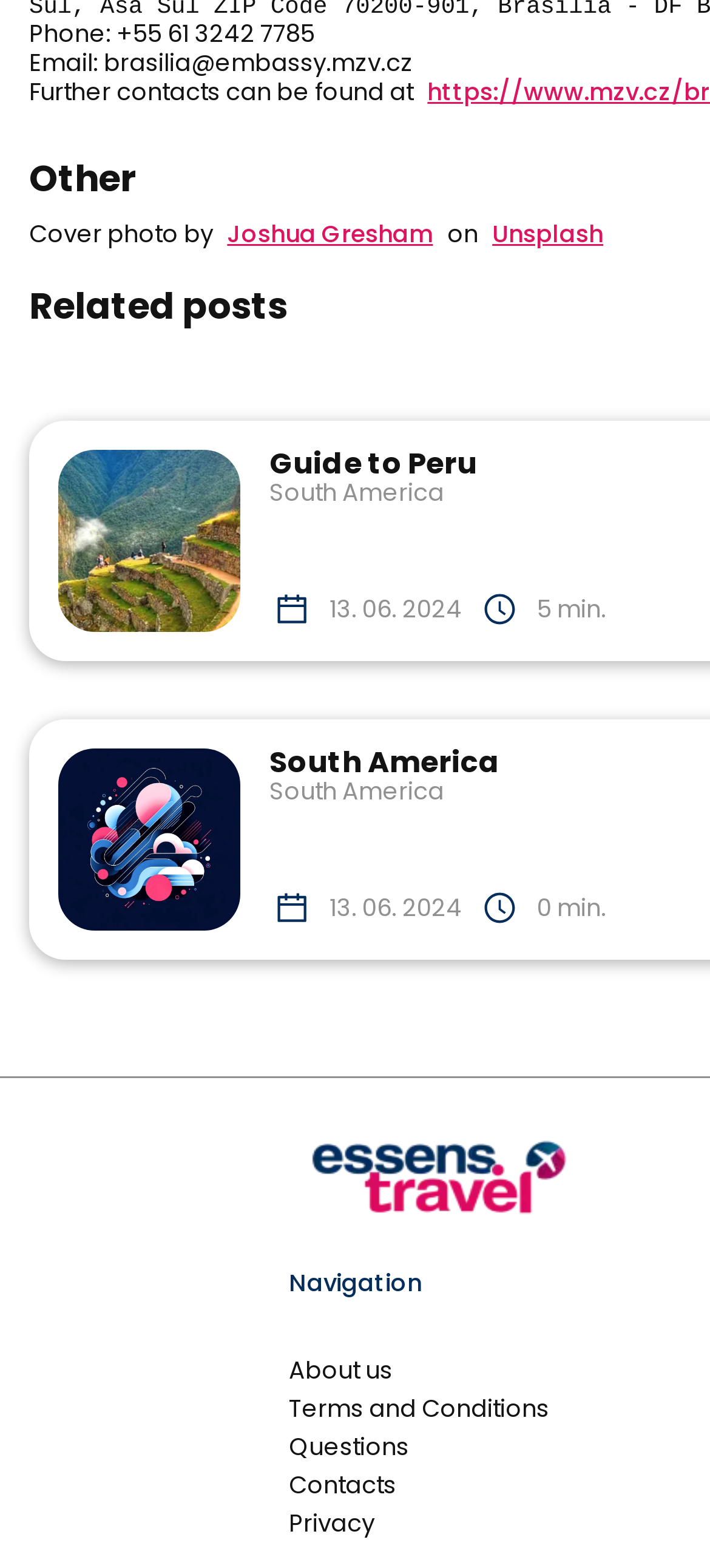Please identify the bounding box coordinates of the region to click in order to complete the task: "Read the Guide to Peru". The coordinates must be four float numbers between 0 and 1, specified as [left, top, right, bottom].

[0.379, 0.287, 0.854, 0.306]